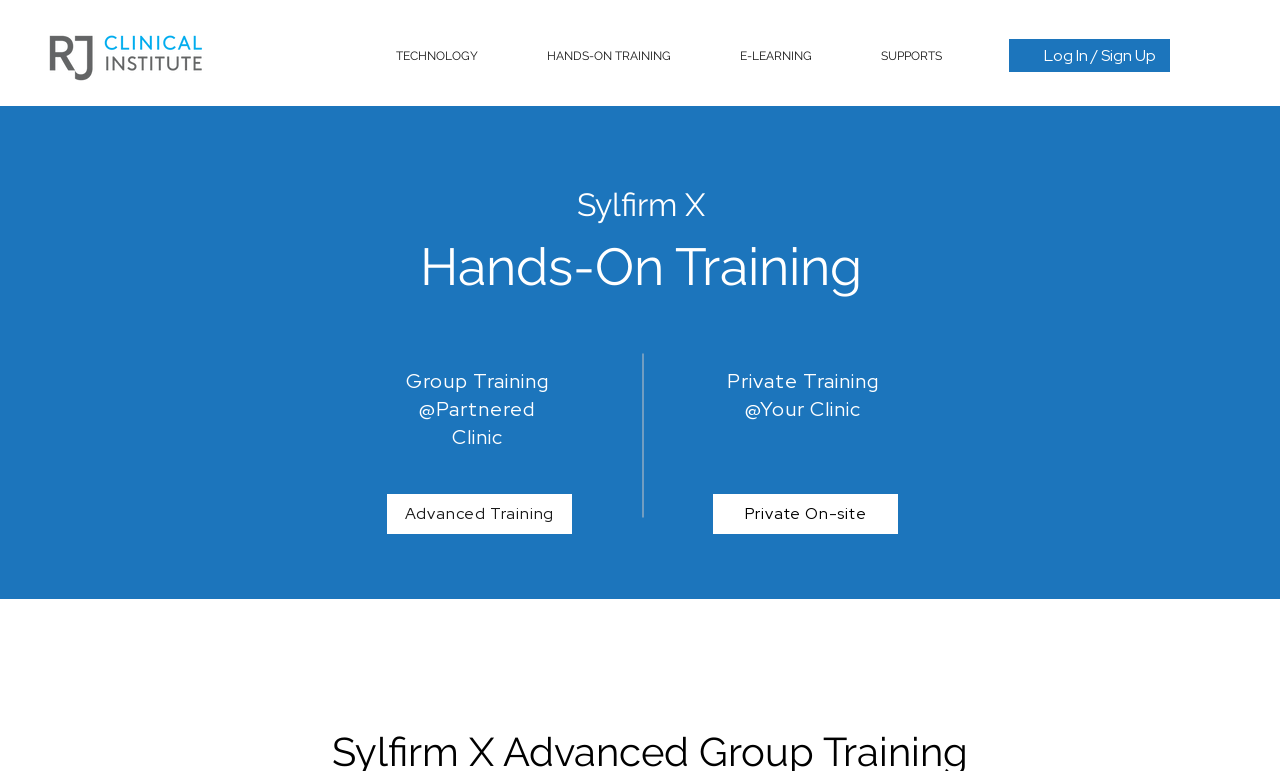Please identify the bounding box coordinates of the clickable region that I should interact with to perform the following instruction: "Click the RJ logo". The coordinates should be expressed as four float numbers between 0 and 1, i.e., [left, top, right, bottom].

[0.031, 0.04, 0.164, 0.105]